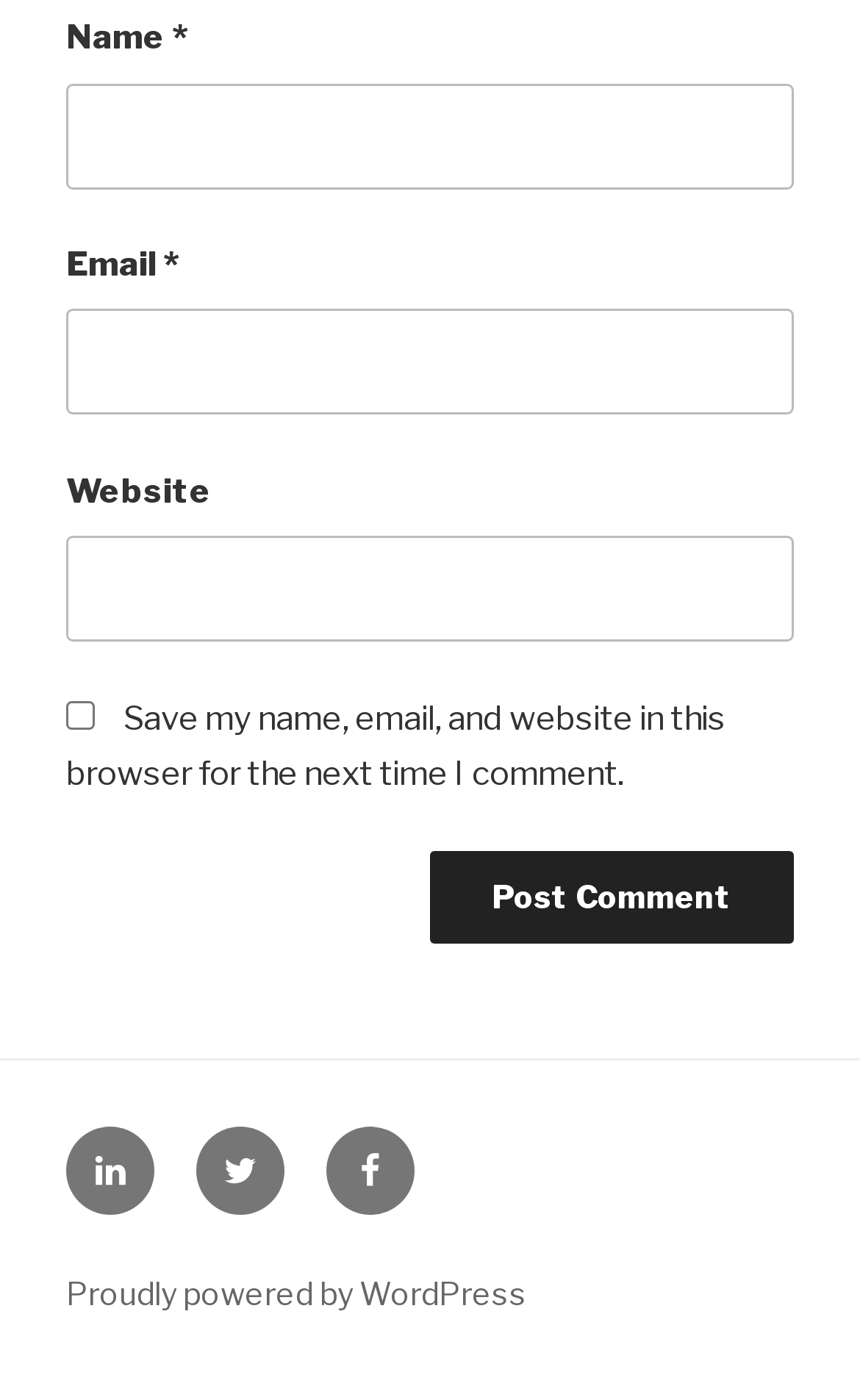Please mark the clickable region by giving the bounding box coordinates needed to complete this instruction: "Go to the Reviews page".

None